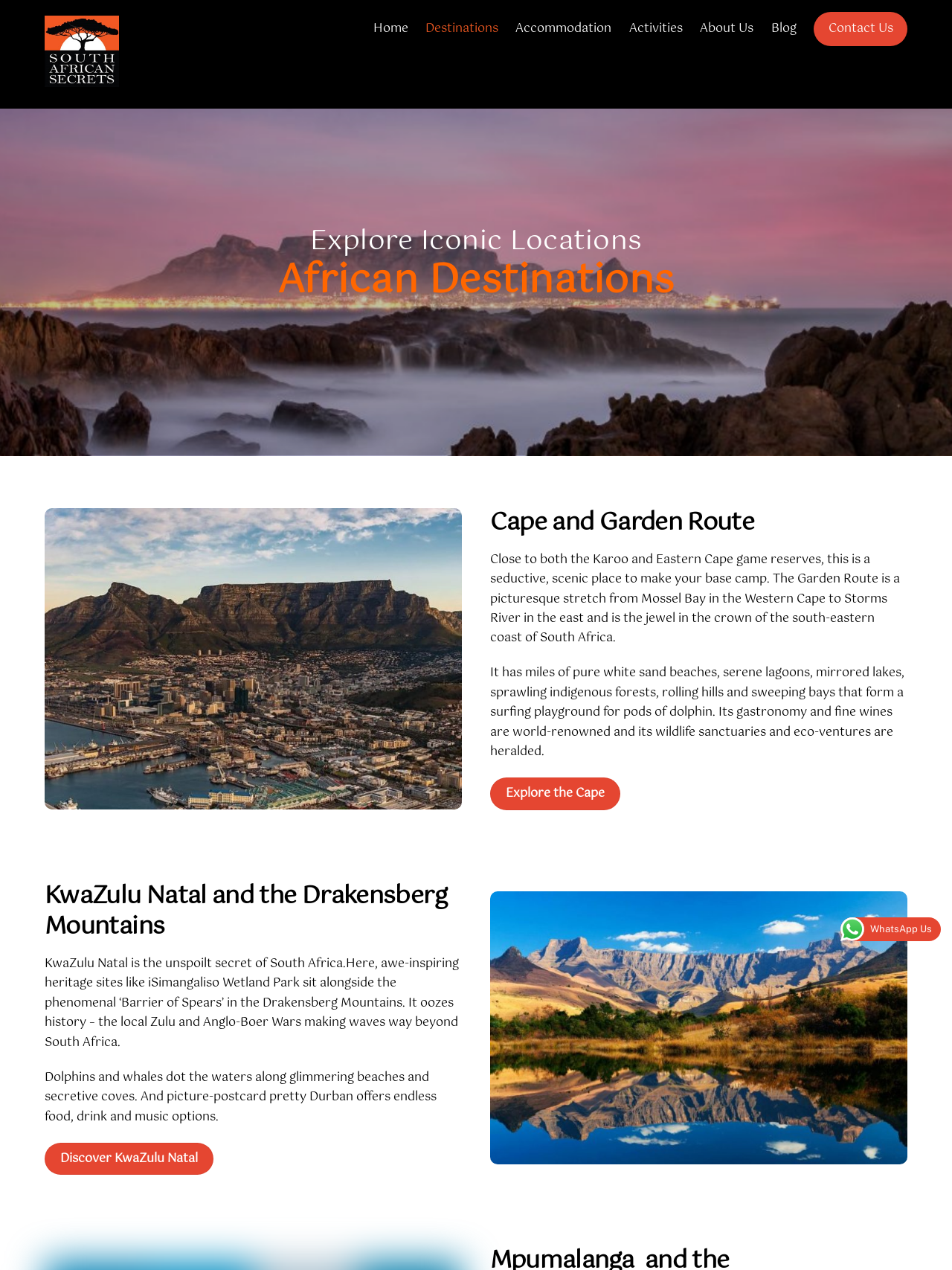What type of holidays are being promoted on this webpage?
Please provide a comprehensive answer to the question based on the webpage screenshot.

The webpage's title 'South African Destinations - Luxury Holidays' and the descriptions of high-end experiences and destinations suggest that the webpage is promoting luxury holidays in South Africa.